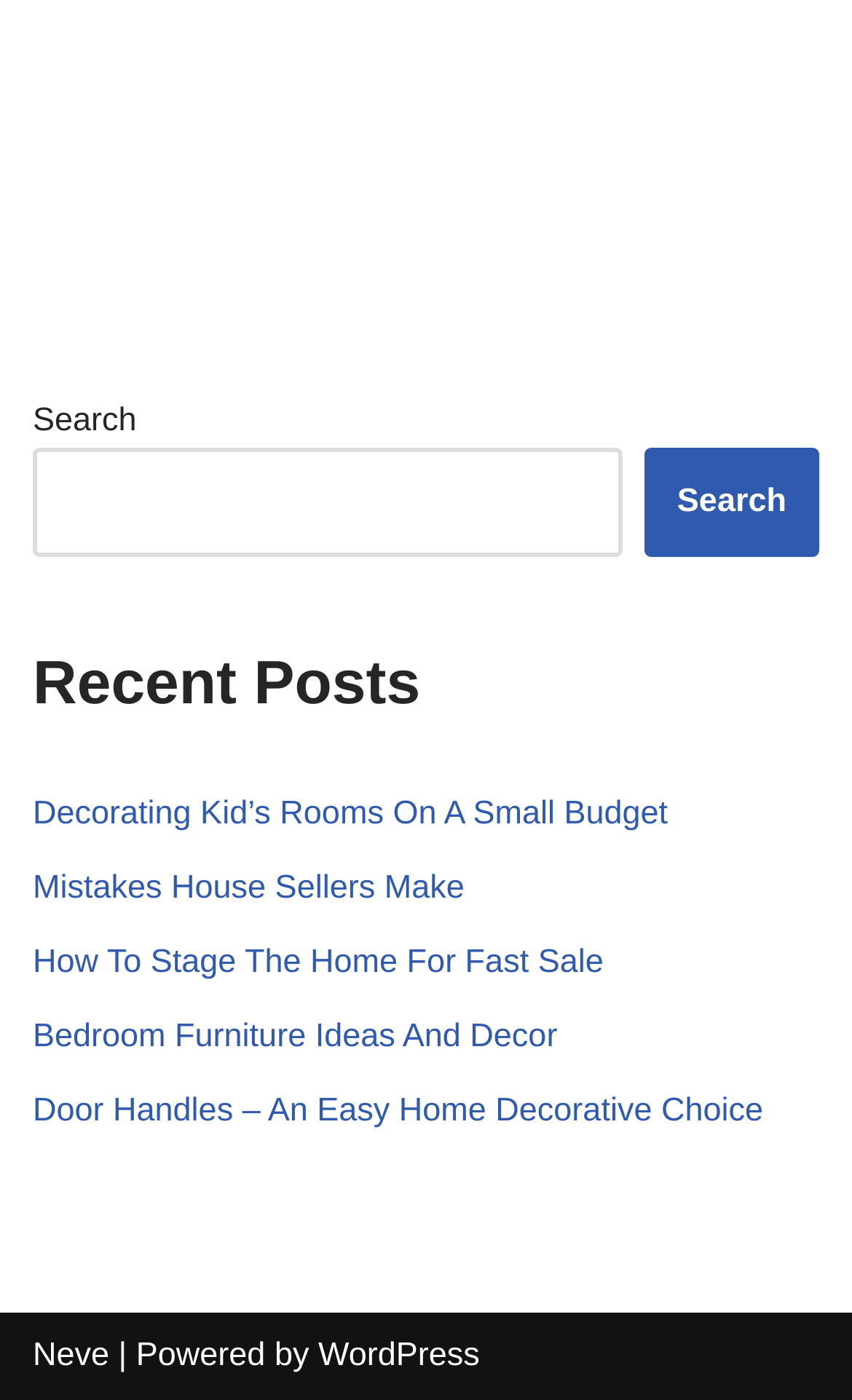How many links are there under the 'Recent Posts' heading?
Refer to the image and provide a concise answer in one word or phrase.

5